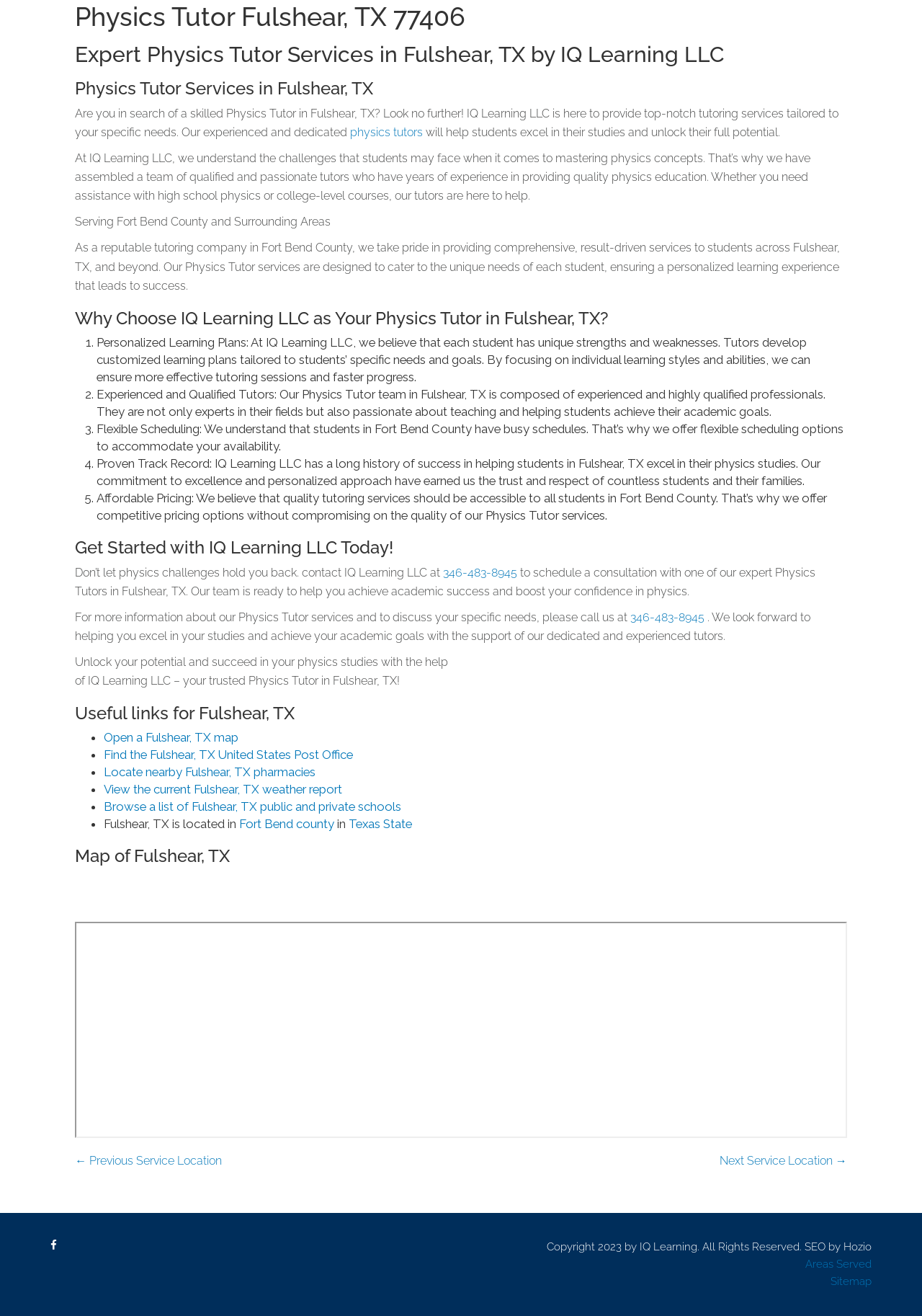Find the bounding box coordinates for the HTML element described as: "346-483-8945". The coordinates should consist of four float values between 0 and 1, i.e., [left, top, right, bottom].

[0.481, 0.43, 0.564, 0.44]